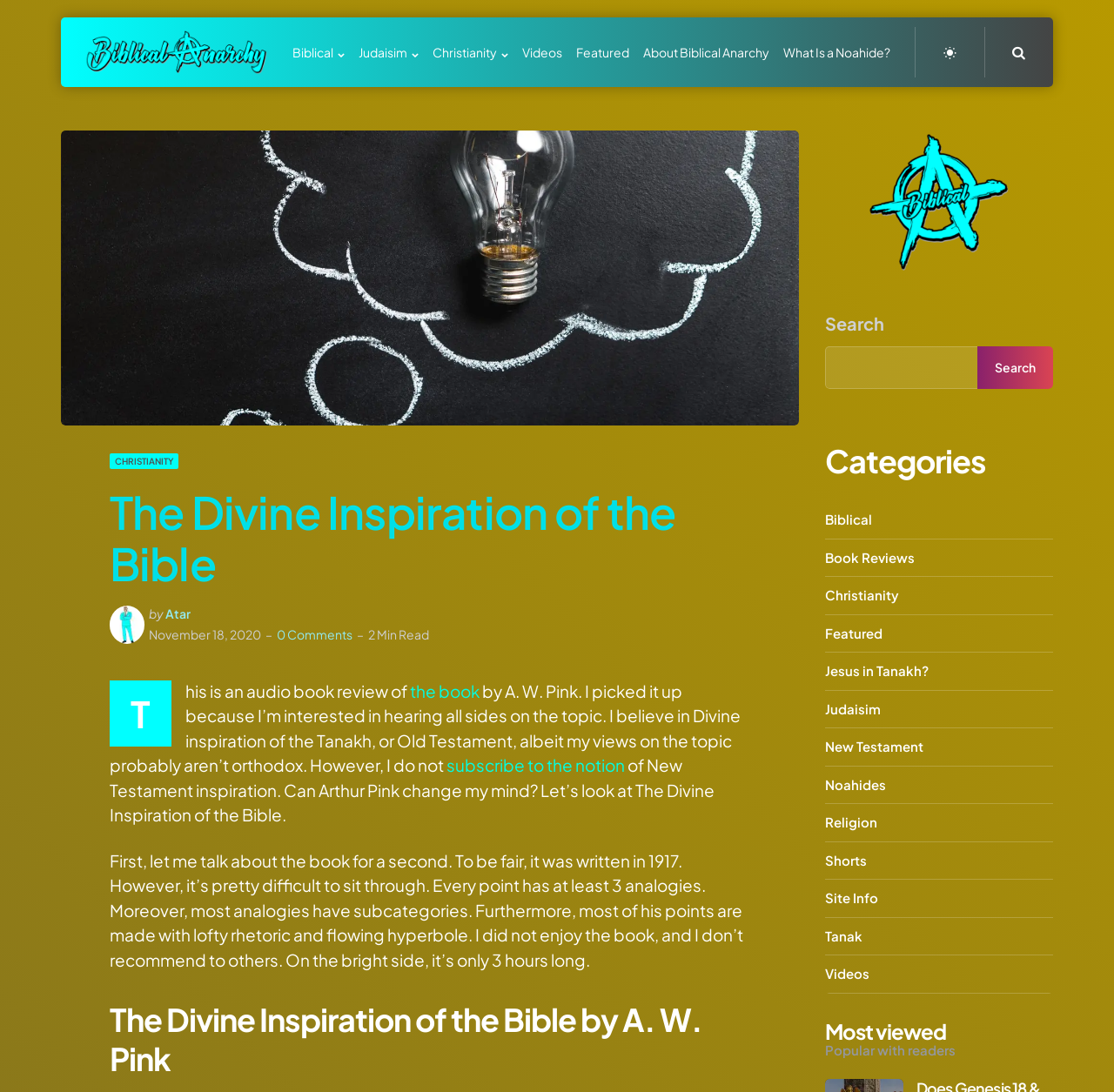Please identify the webpage's heading and generate its text content.

The Divine Inspiration of the Bible